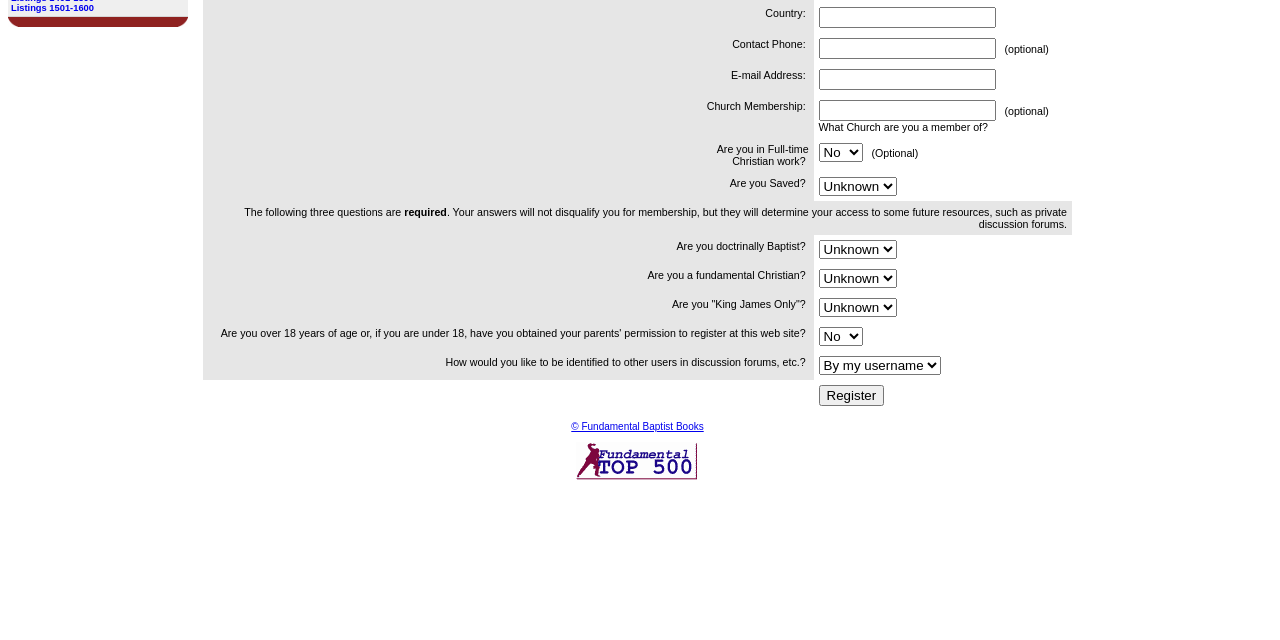Extract the bounding box coordinates for the HTML element that matches this description: "name="submit" value="Register"". The coordinates should be four float numbers between 0 and 1, i.e., [left, top, right, bottom].

[0.64, 0.602, 0.691, 0.634]